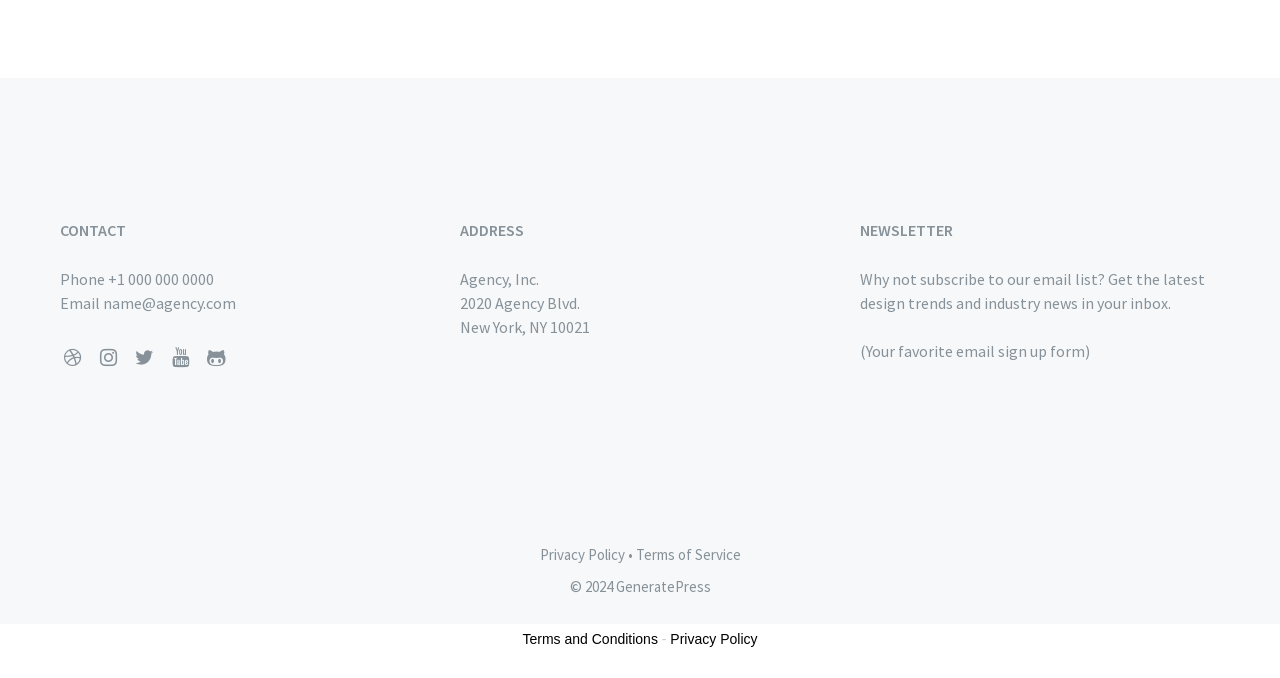Show the bounding box coordinates for the HTML element described as: "Terms of Service".

[0.496, 0.804, 0.579, 0.832]